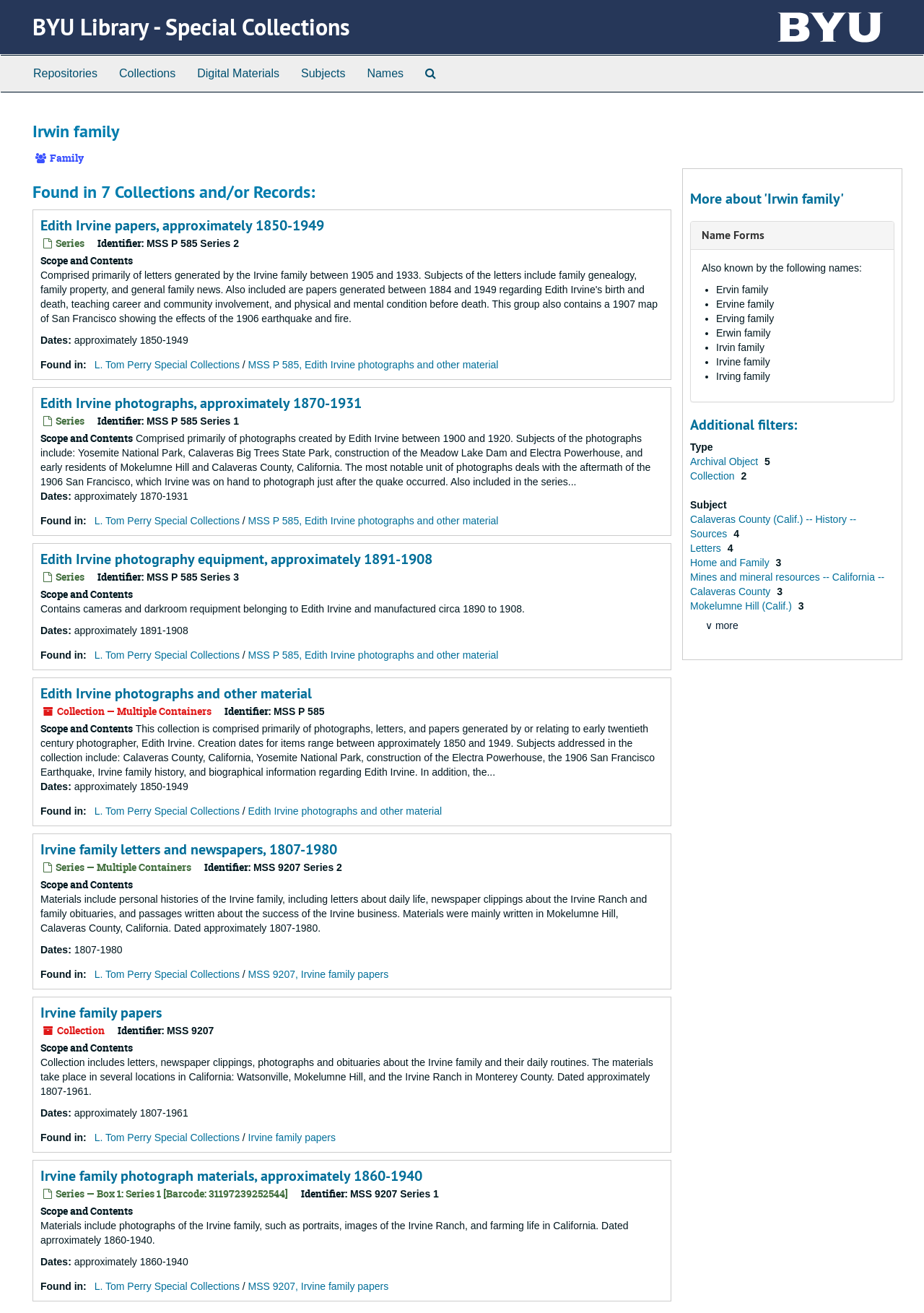How many collections and/or records are the Irwin family found in?
Answer the question with a detailed explanation, including all necessary information.

The information about the number of collections and/or records can be found in the heading 'Found in 7 Collections and/or Records:', which is located below the 'Irwin family' heading.